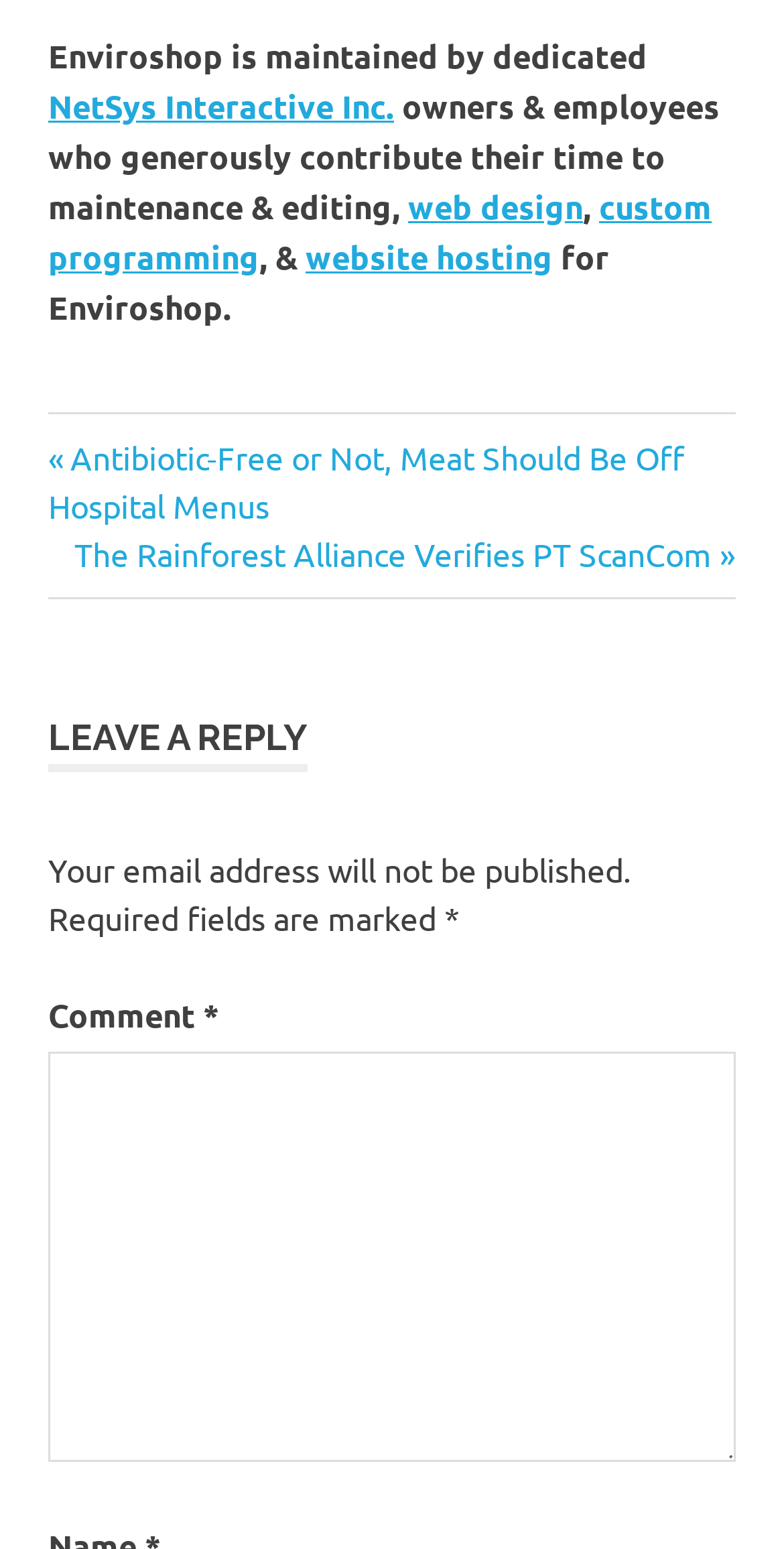Answer the following query with a single word or phrase:
What is the purpose of the section below the post?

To leave a reply